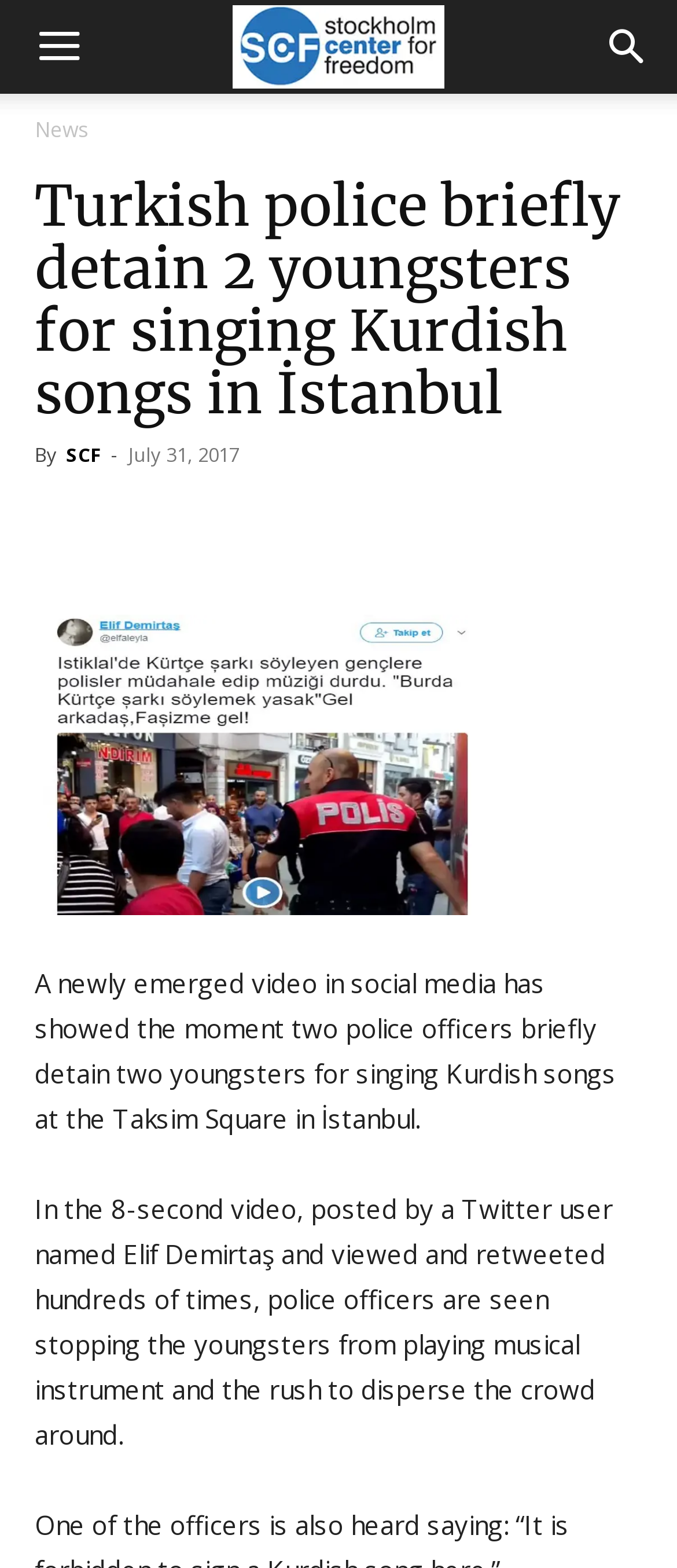What is the date of the article?
Please look at the screenshot and answer in one word or a short phrase.

July 31, 2017